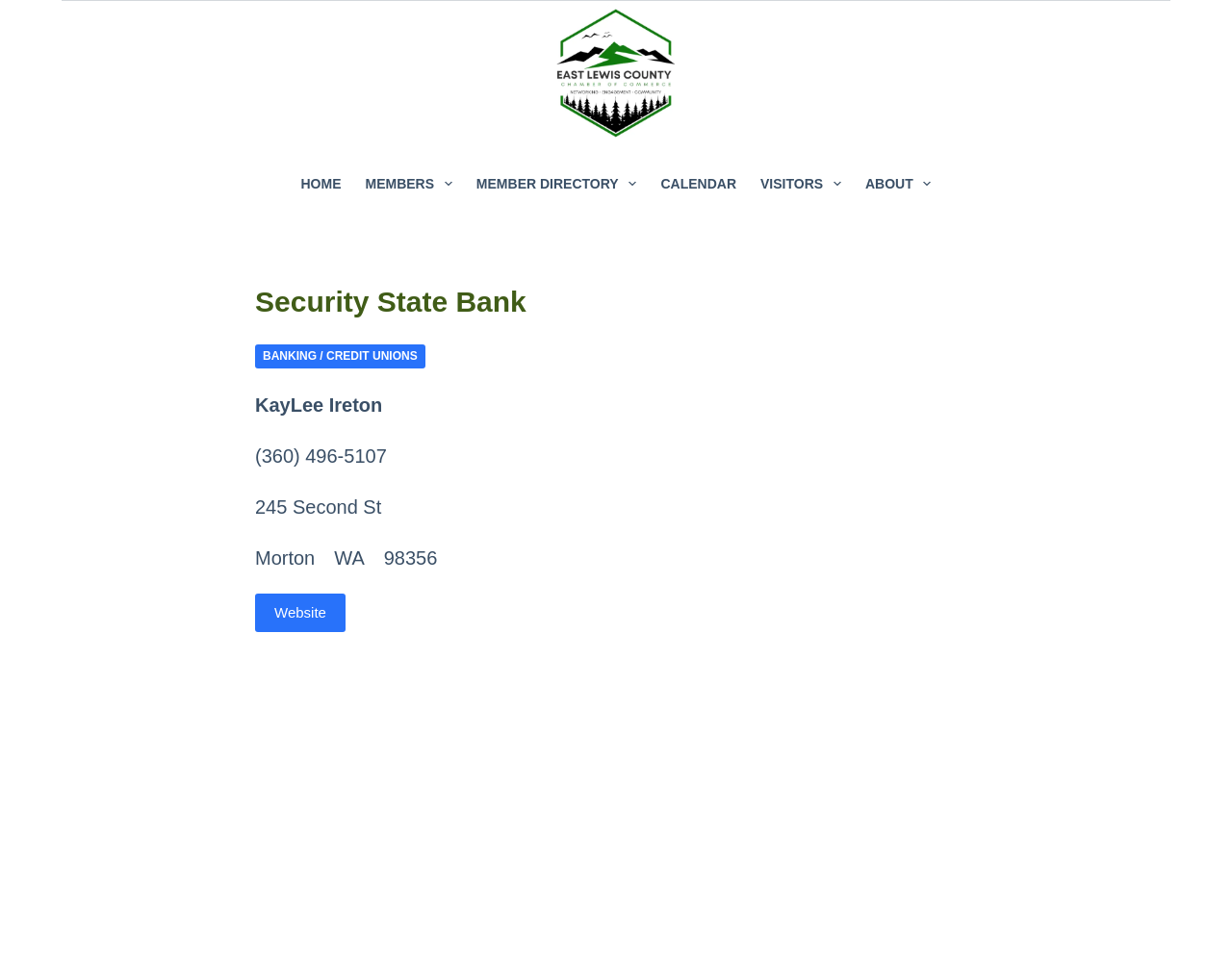Detail the features and information presented on the webpage.

The webpage is about Security State Bank, a member of the East Lewis County Chamber of Commerce. At the top-left corner, there is a "Skip to content" link. Next to it, on the top-center, is a link to the East Lewis County Chamber of Commerce, accompanied by an image with the same name.

Below the top section, there is a horizontal navigation menu with several menu items, including "HOME", "MEMBERS", "MEMBER DIRECTORY", "CALENDAR", "VISITORS", "ABOUT", and two dropdown menus. Each menu item has an associated image.

The main content of the webpage is an article section that takes up most of the page. It starts with a header section that contains the title "Security State Bank" and a link to "BANKING / CREDIT UNIONS". Below the title, there is a section with contact information, including the name "KayLee Ireton", phone number, address, city, state, and zip code.

At the bottom of the contact information section, there is a link to the bank's website. Overall, the webpage provides information about Security State Bank and its membership in the East Lewis County Chamber of Commerce.